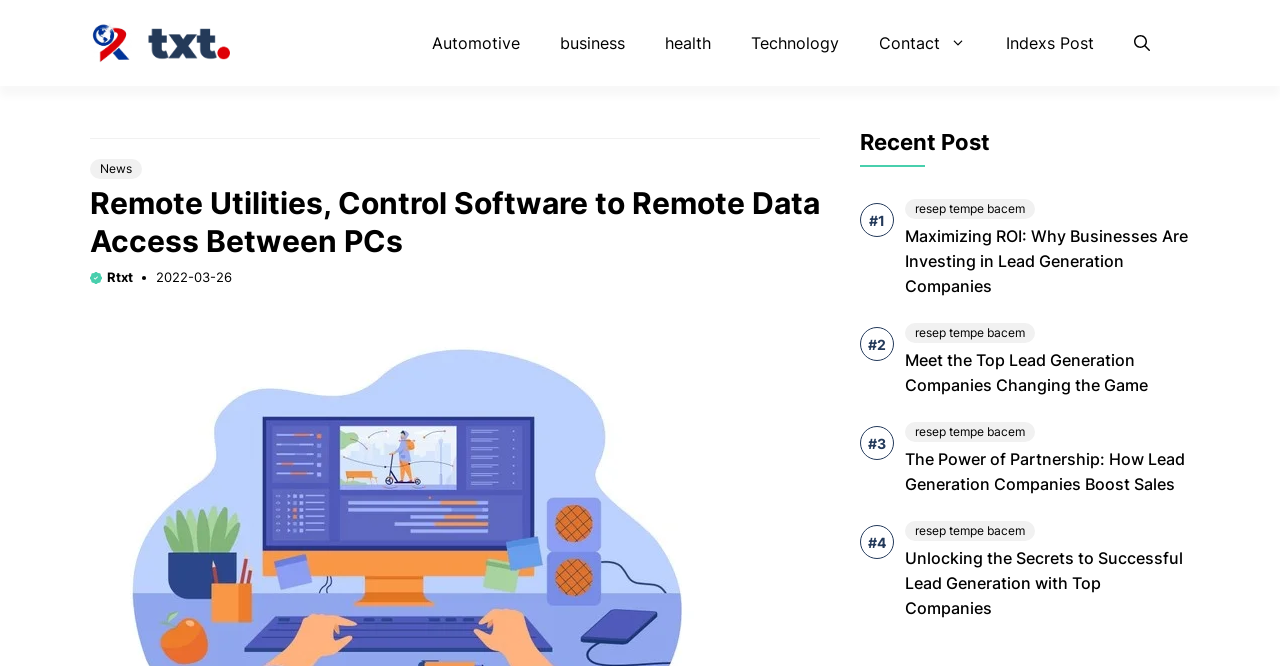How many navigation links are there?
Deliver a detailed and extensive answer to the question.

The navigation links can be found in the primary navigation section, which includes links to 'Automotive', 'Business', 'Health', 'Technology', 'Contact', 'Indexs Post', 'News', and 'Open search'.